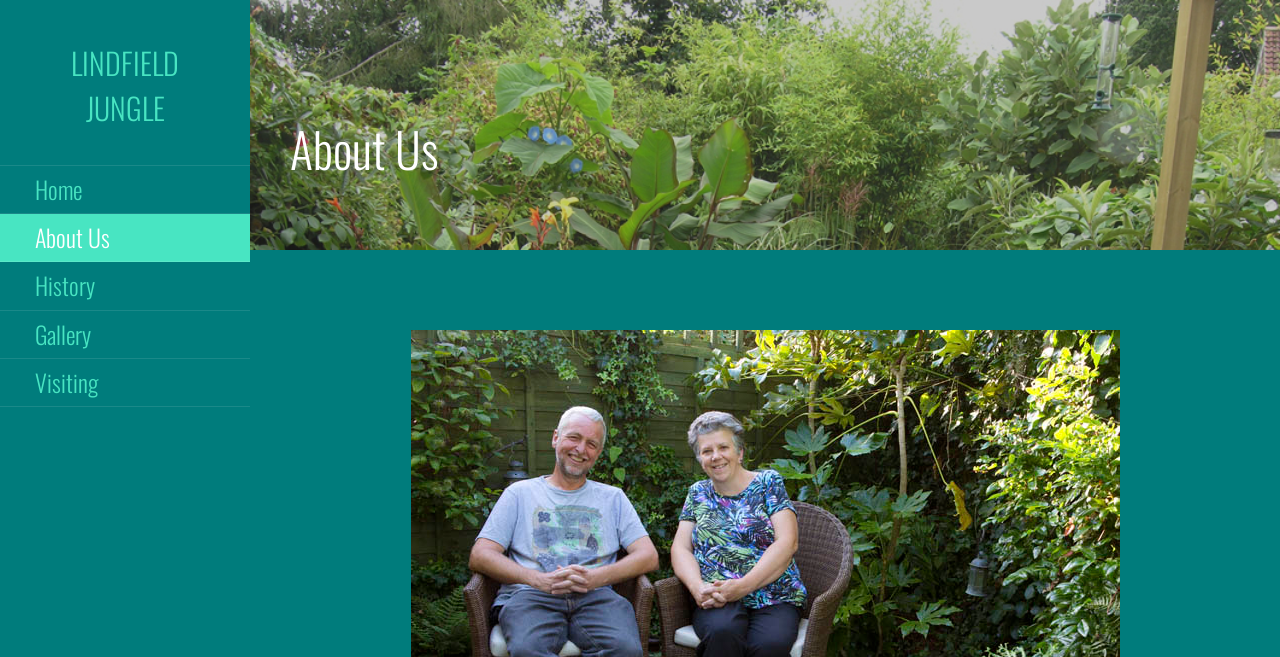Provide an in-depth description of the elements and layout of the webpage.

The webpage is about Lindfield Jungle, with a prominent heading "LINDFIELD JUNGLE" located near the top left of the page. Below this heading, there is a link with the same text "LINDFIELD JUNGLE". 

On the left side of the page, there is a vertical navigation menu consisting of five links: "Home", "About Us", "History", "Gallery", and "Visiting", listed in that order from top to bottom. 

Further to the right, there is another heading "About Us" located near the top of the page.